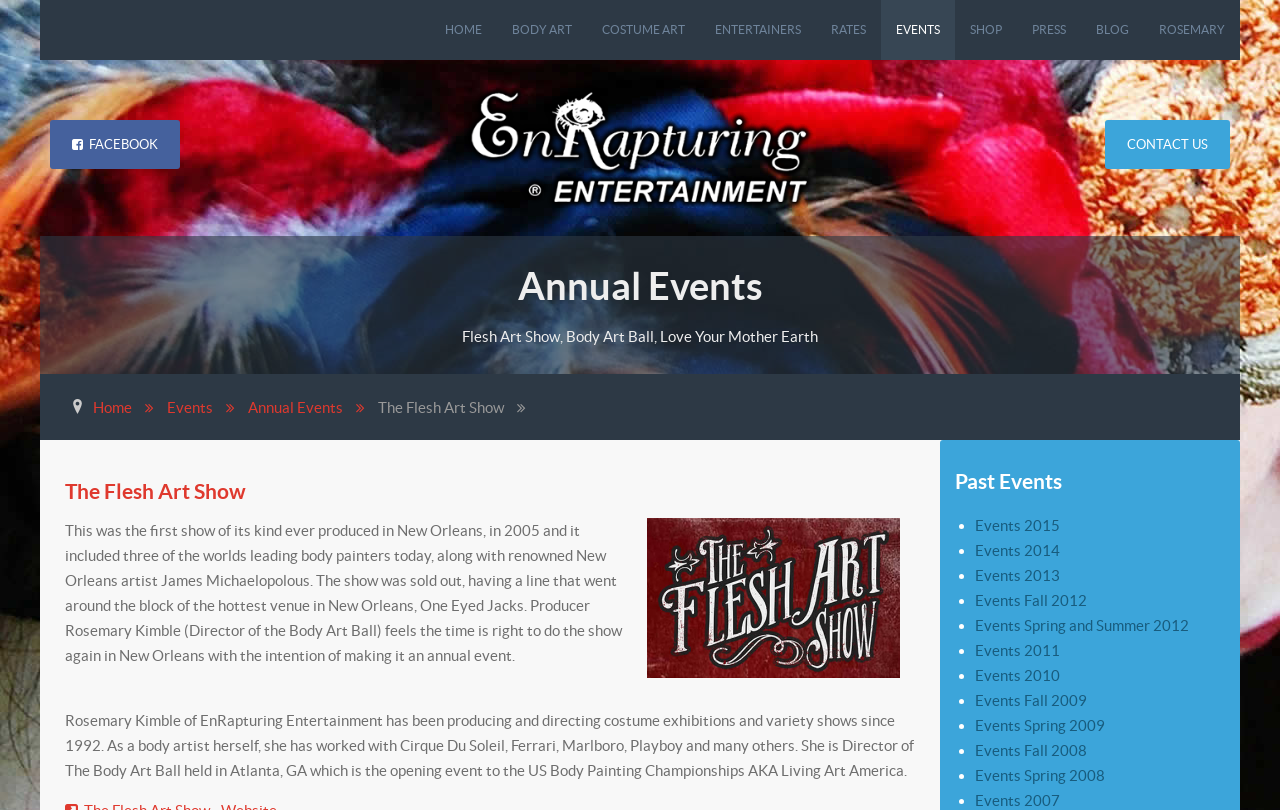Respond with a single word or phrase to the following question:
How many years of experience does Rosemary Kimble have in producing and directing costume exhibitions?

Since 1992